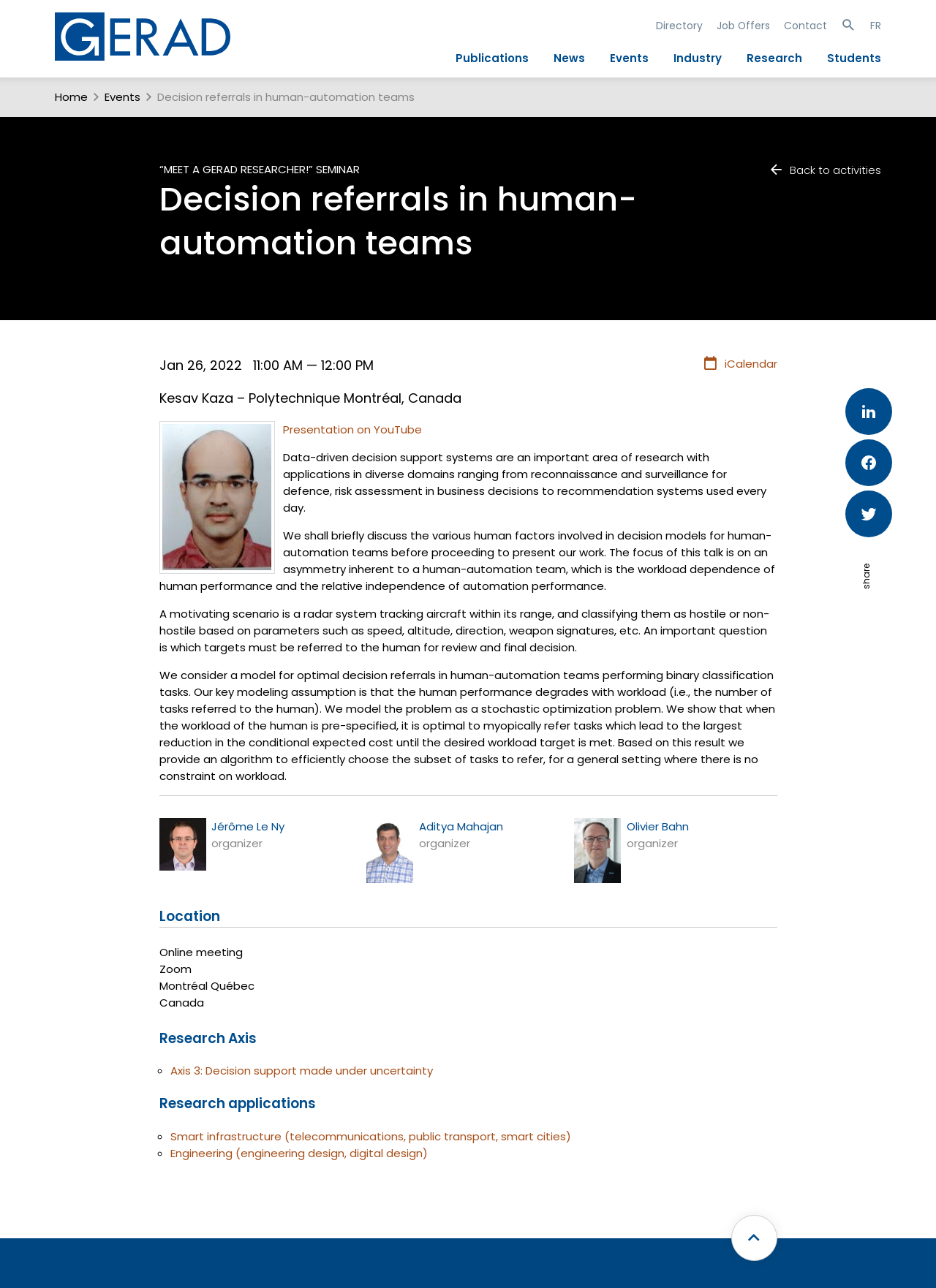What is the text of the first link on the webpage?
From the screenshot, provide a brief answer in one word or phrase.

Logo GERAD